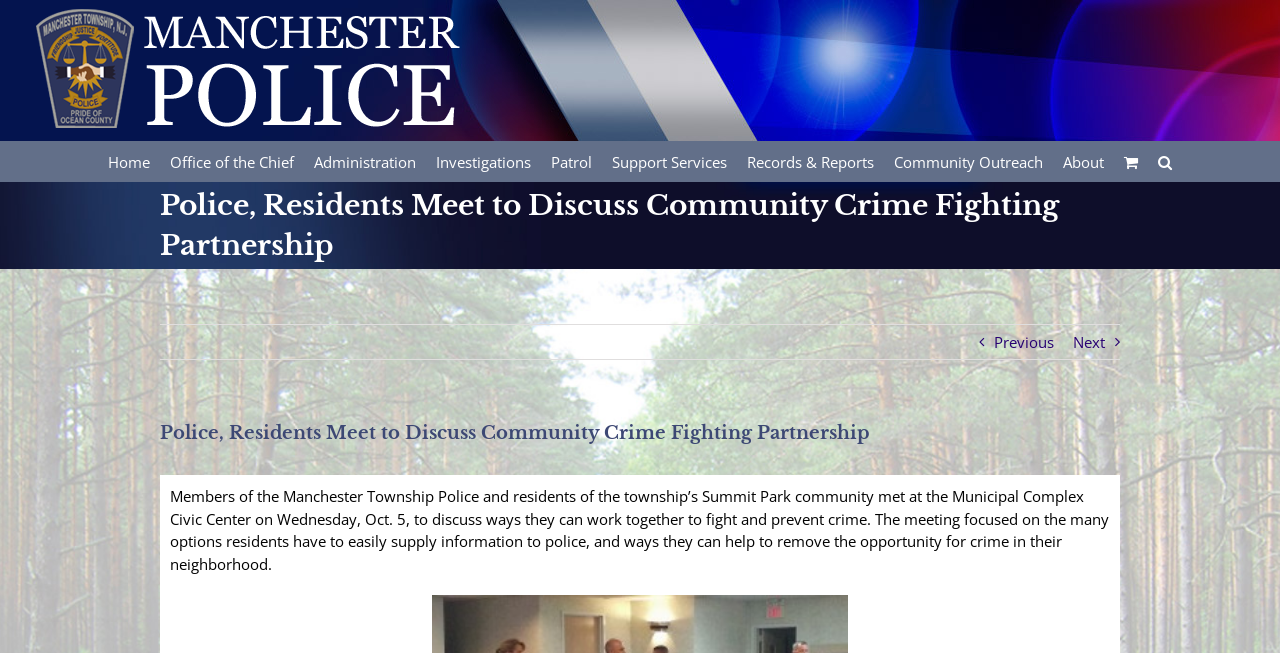Where did the meeting take place?
Kindly offer a comprehensive and detailed response to the question.

The meeting was held at the Municipal Complex Civic Center on Wednesday, Oct. 5, as mentioned in the article.